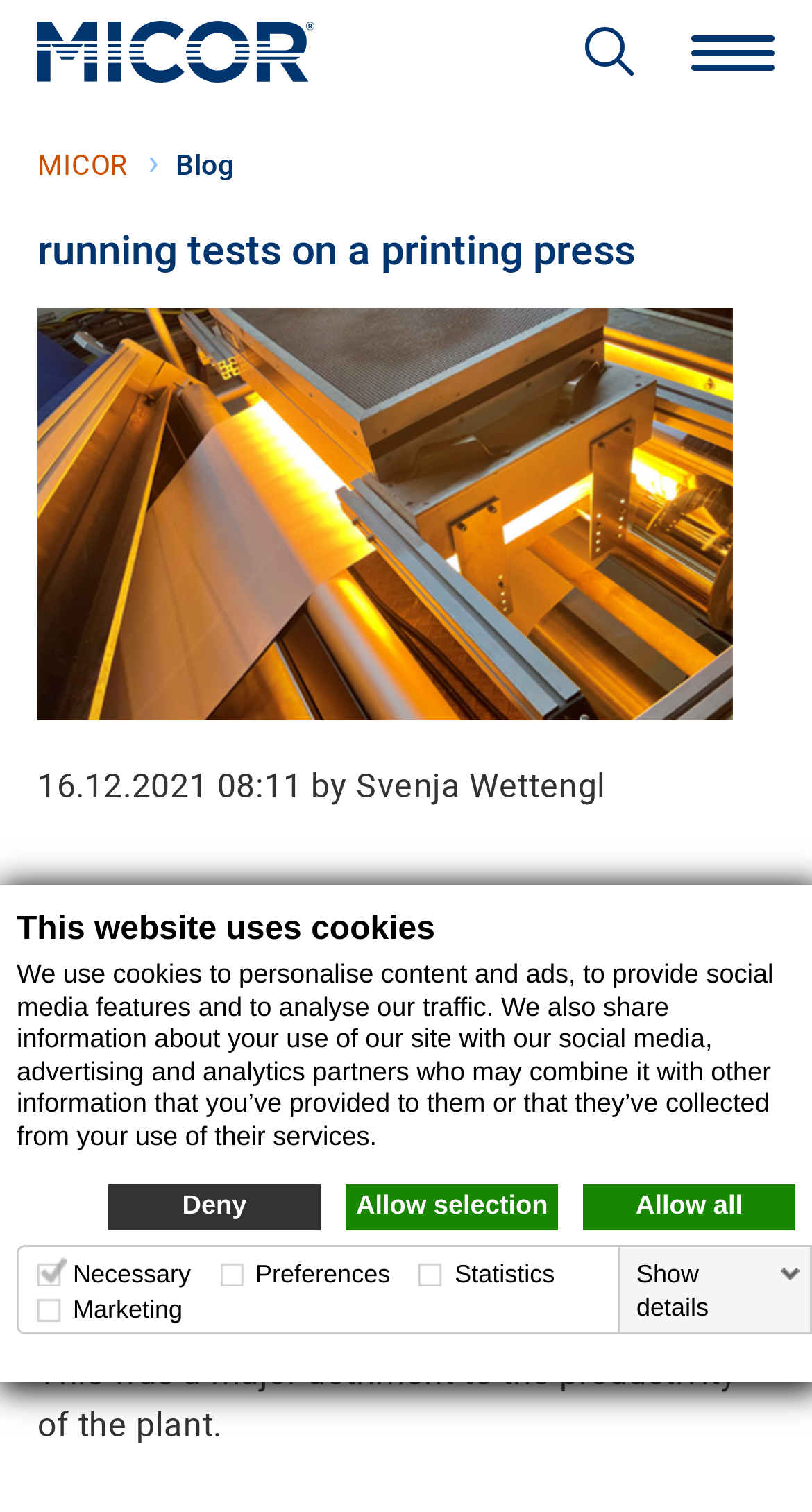Respond to the question below with a single word or phrase: What was the challenge faced by the customer during the process test?

Thickness of printing ink